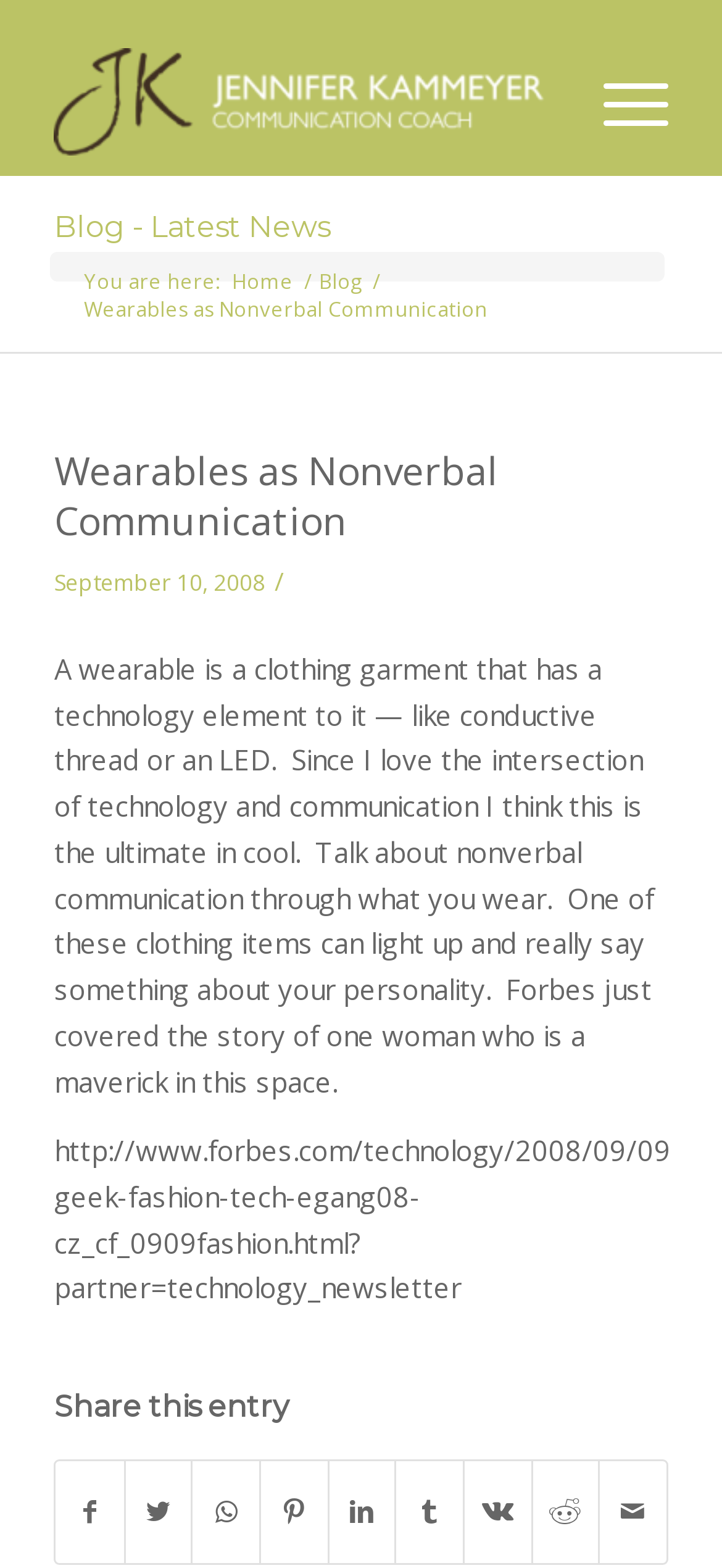Please locate the bounding box coordinates of the element's region that needs to be clicked to follow the instruction: "Click on the 'Home' link". The bounding box coordinates should be provided as four float numbers between 0 and 1, i.e., [left, top, right, bottom].

[0.313, 0.17, 0.413, 0.188]